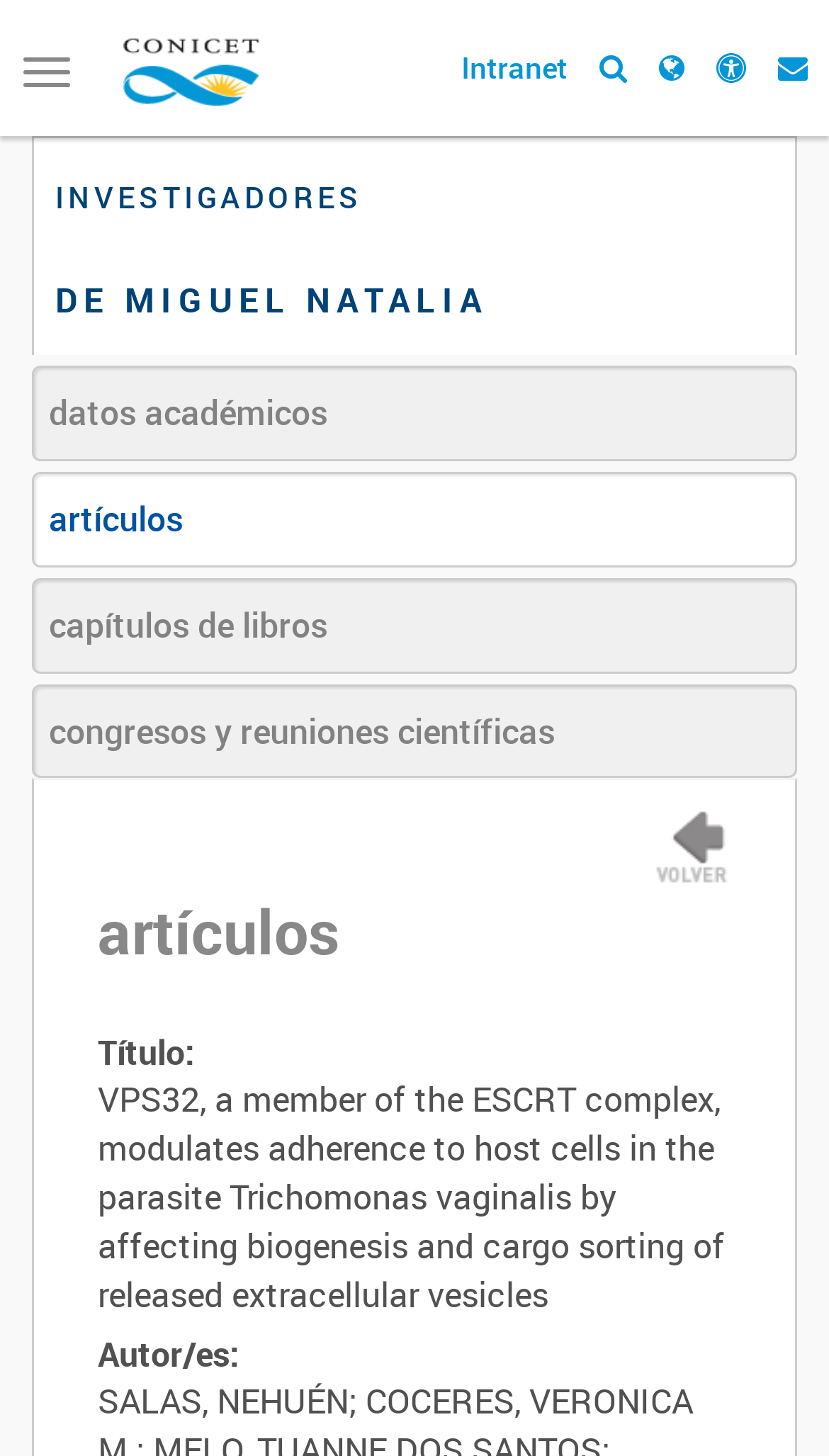Can you find the bounding box coordinates for the element to click on to achieve the instruction: "Check the artículos link"?

[0.038, 0.324, 0.962, 0.389]